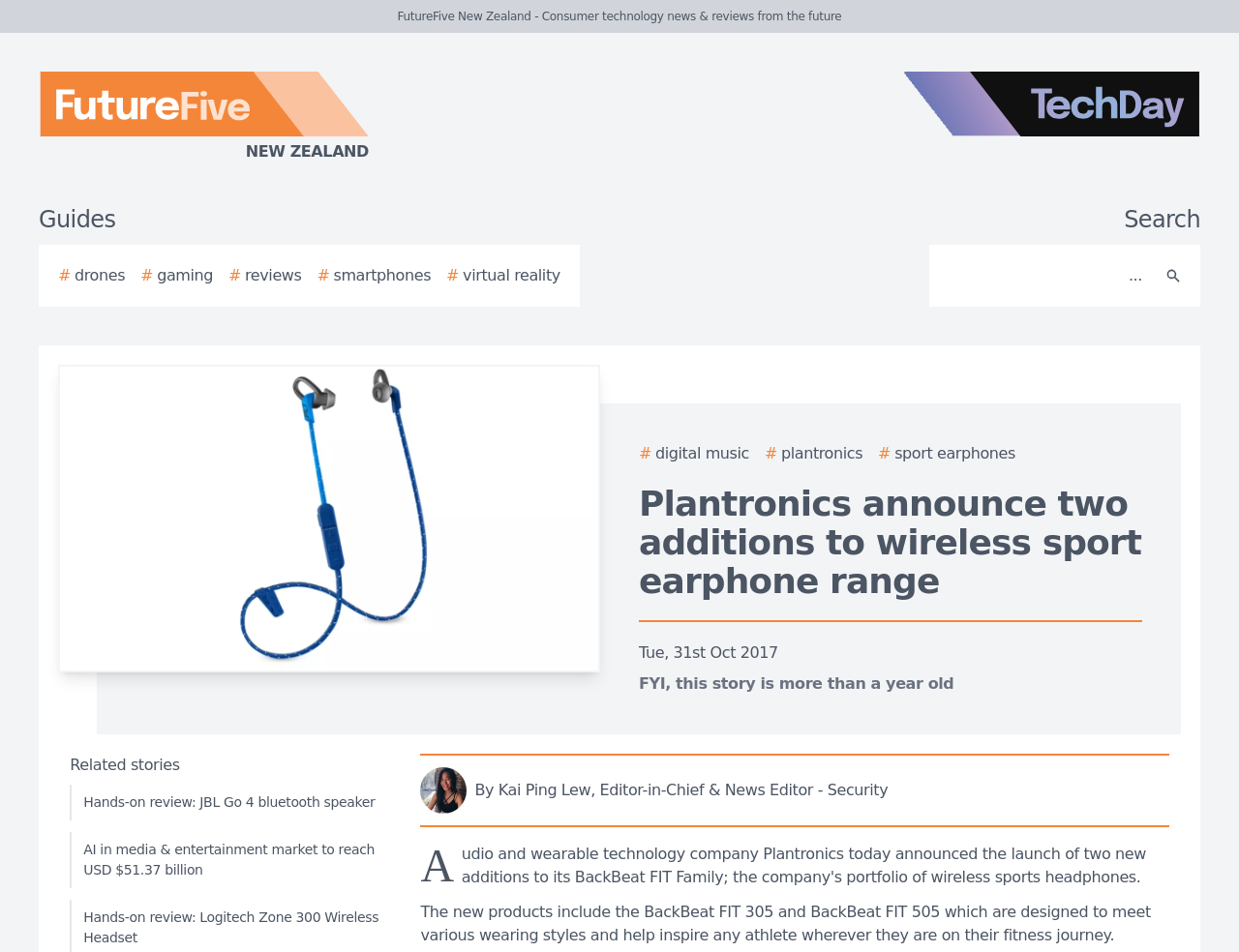What type of products are being announced?
Please use the image to provide a one-word or short phrase answer.

Wireless sport earphones